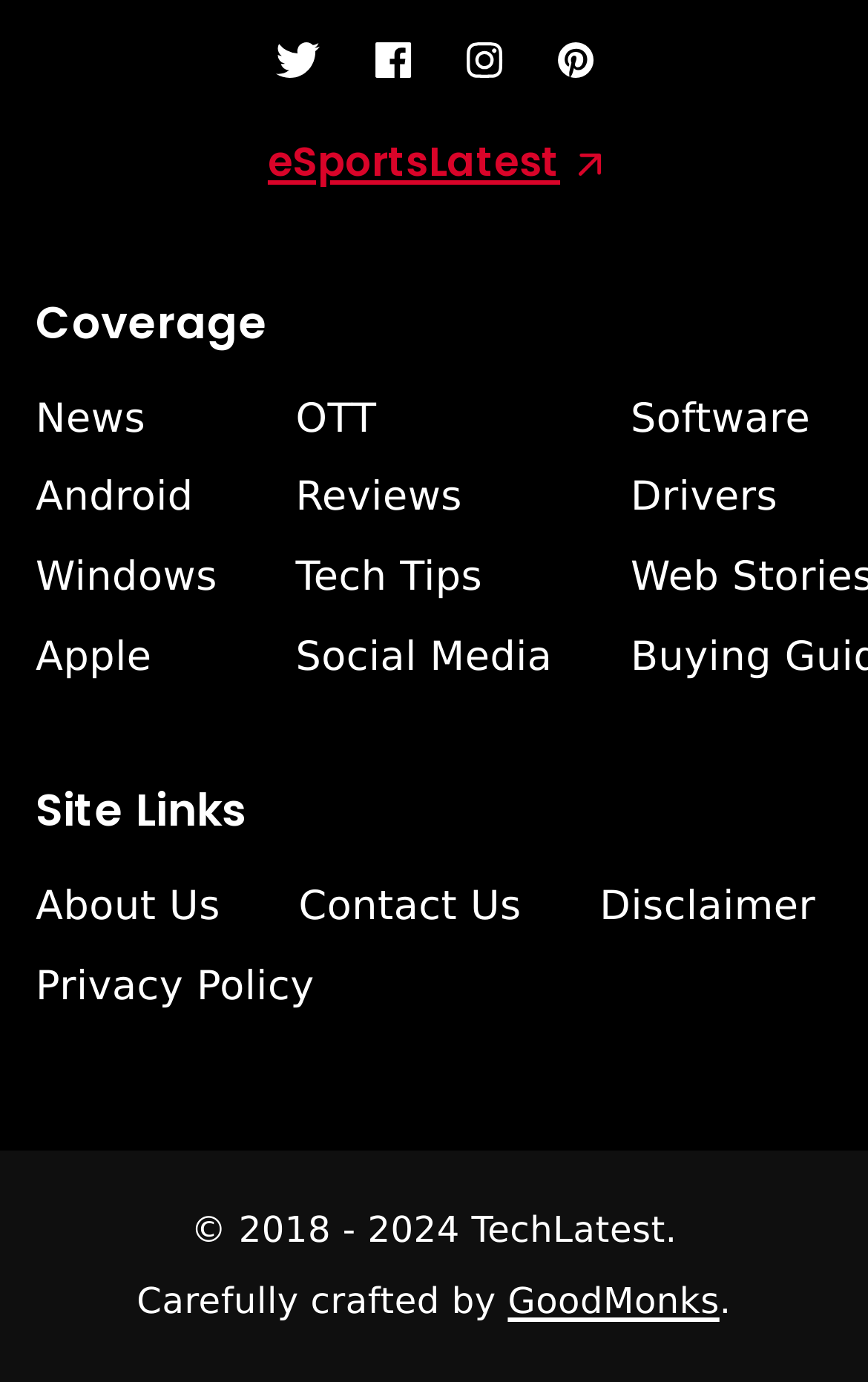Bounding box coordinates are to be given in the format (top-left x, top-left y, bottom-right x, bottom-right y). All values must be floating point numbers between 0 and 1. Provide the bounding box coordinate for the UI element described as: 71st Rural Banking Consciousness Week

None